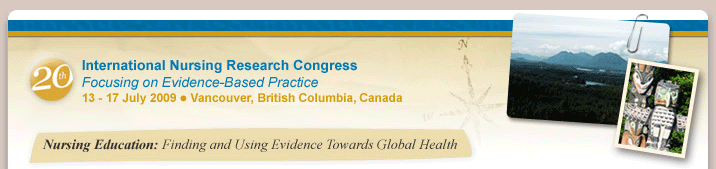Refer to the image and provide an in-depth answer to the question: 
What is the purpose of the 20th International Nursing Research Congress?

The purpose of the congress is to enhance nursing education through the utilization of evidence towards global health, as stated in the caption. This is achieved by bridging research and practical application in nursing, promoting advanced healthcare practices based on empirical evidence.